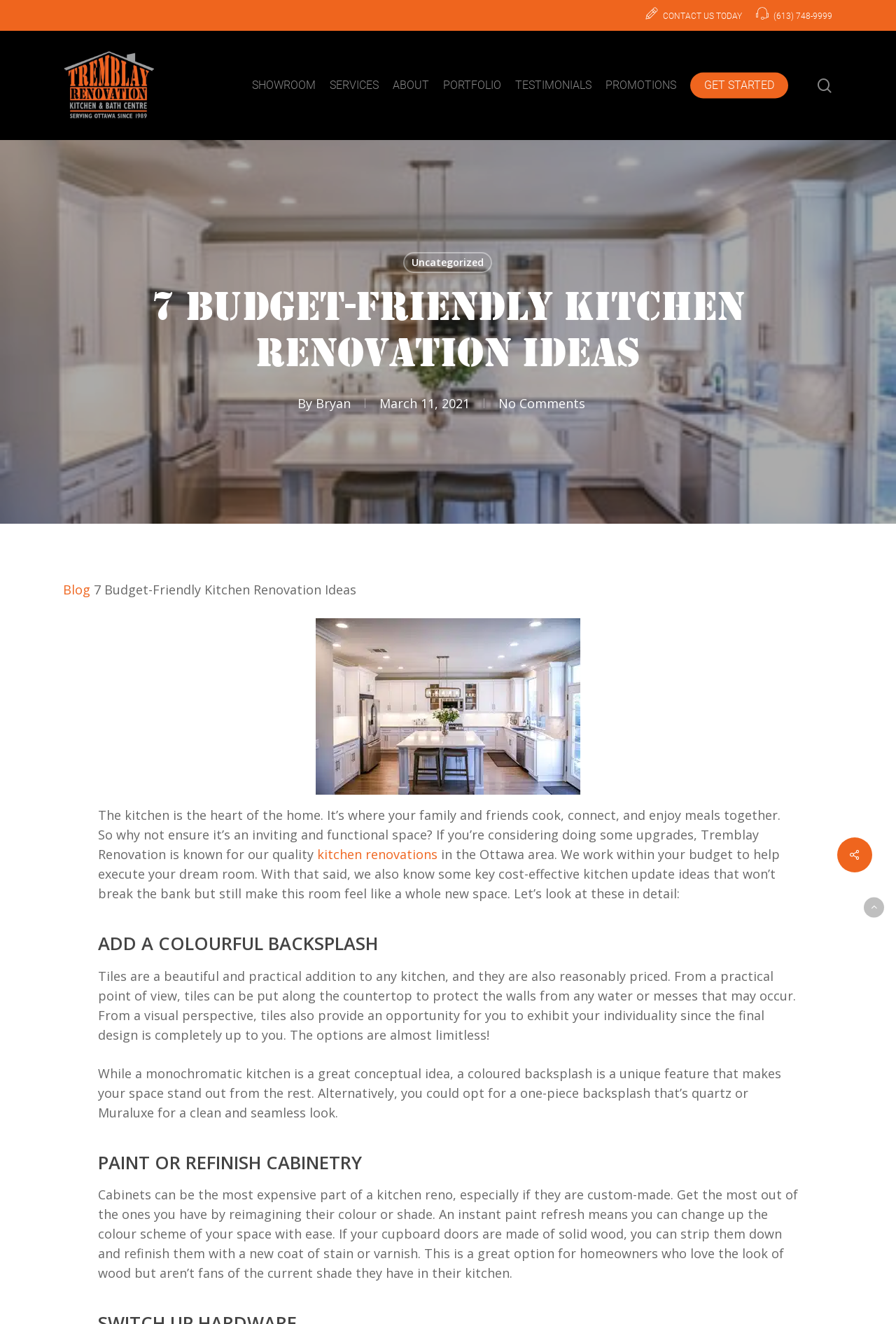Identify the bounding box coordinates for the element you need to click to achieve the following task: "Get started with kitchen renovation". Provide the bounding box coordinates as four float numbers between 0 and 1, in the form [left, top, right, bottom].

[0.77, 0.059, 0.88, 0.07]